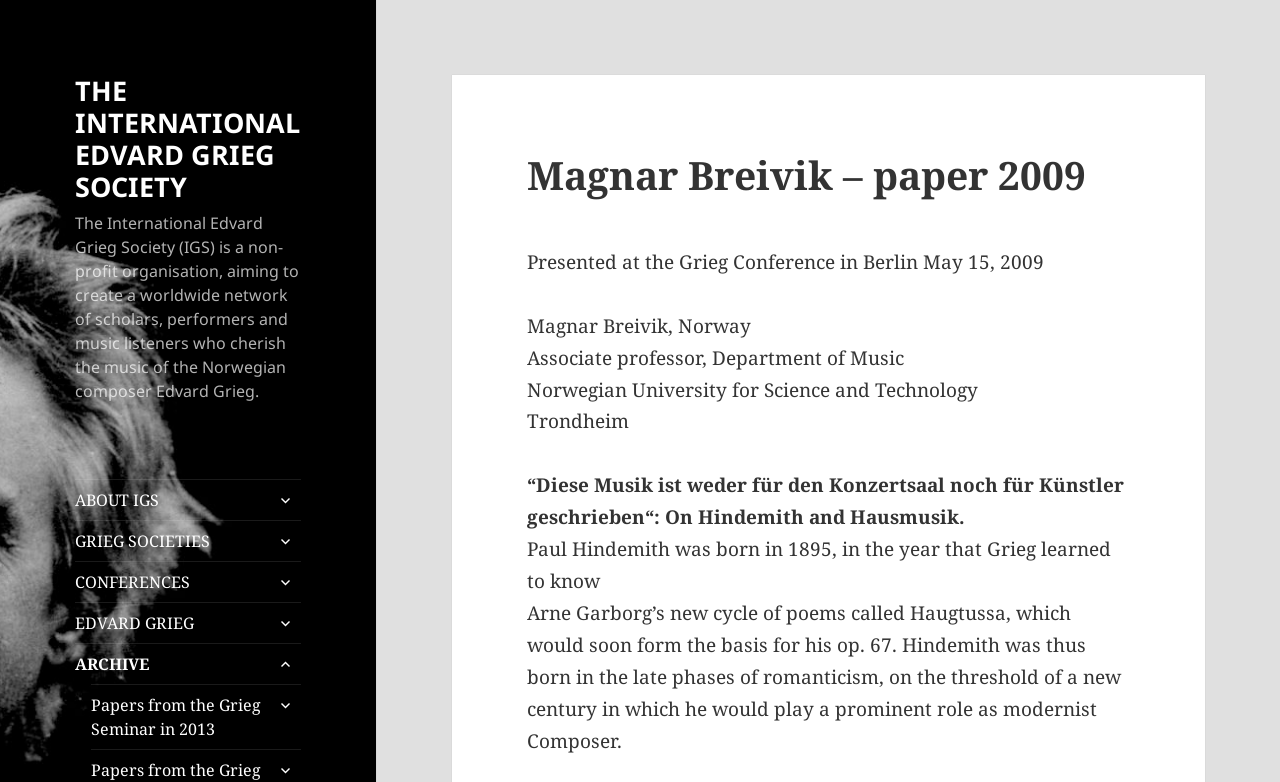Given the element description, predict the bounding box coordinates in the format (top-left x, top-left y, bottom-right x, bottom-right y). Make sure all values are between 0 and 1. Here is the element description: THE INTERNATIONAL EDVARD GRIEG SOCIETY

[0.059, 0.092, 0.235, 0.263]